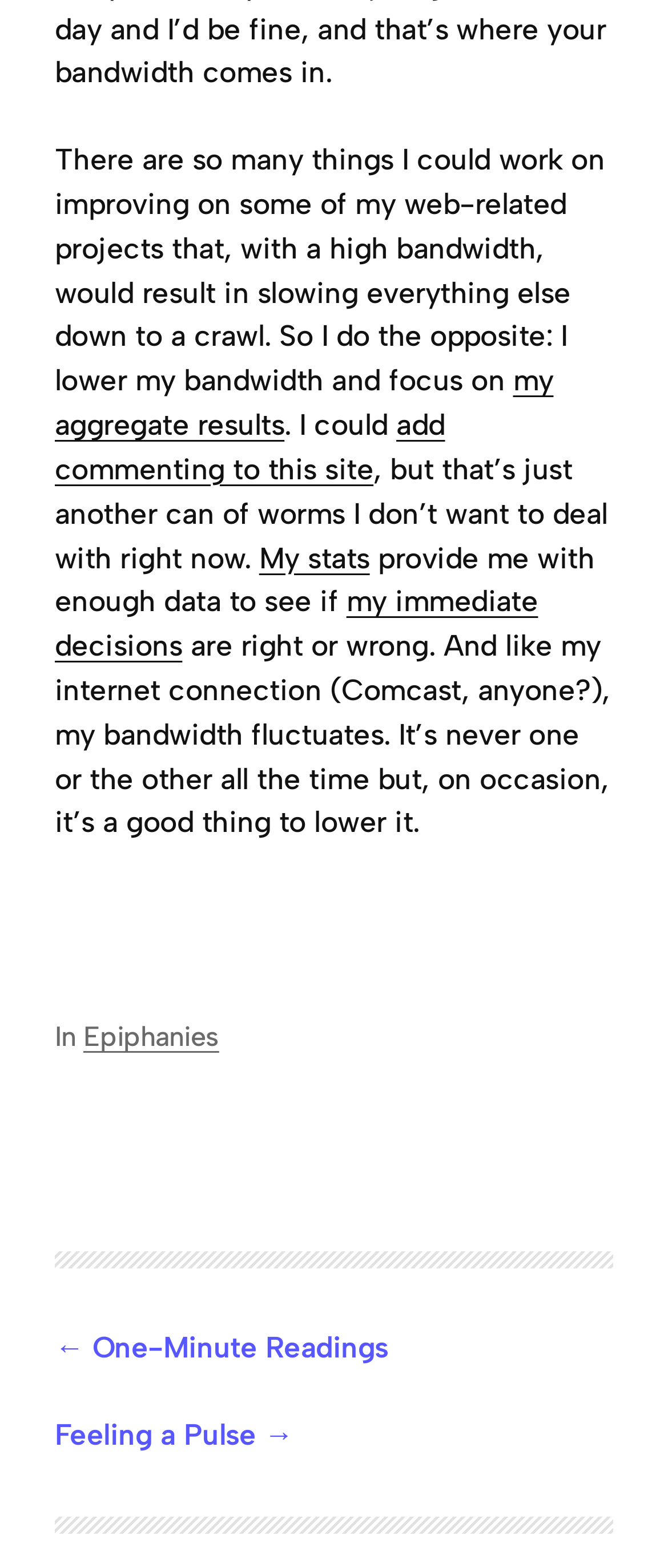Given the element description: "Feeling a Pulse", predict the bounding box coordinates of the UI element it refers to, using four float numbers between 0 and 1, i.e., [left, top, right, bottom].

[0.082, 0.904, 0.439, 0.926]